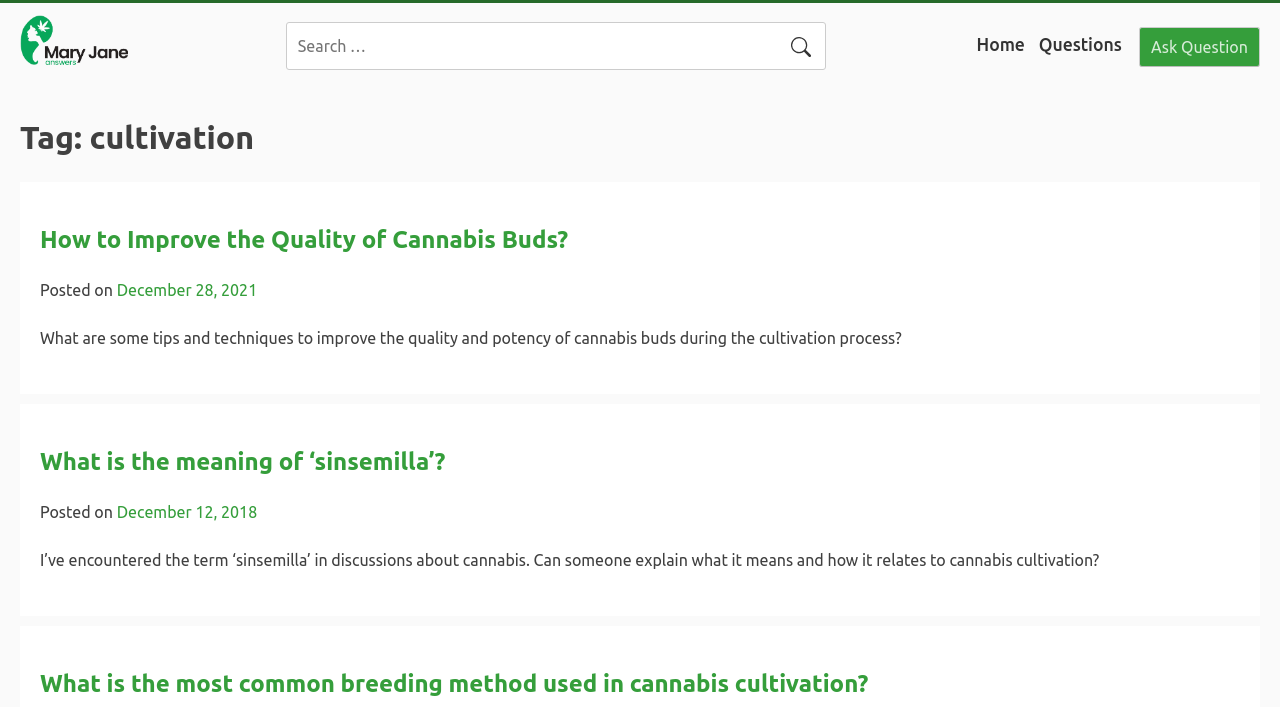Identify the bounding box for the UI element described as: "Questions". The coordinates should be four float numbers between 0 and 1, i.e., [left, top, right, bottom].

[0.808, 0.038, 0.88, 0.09]